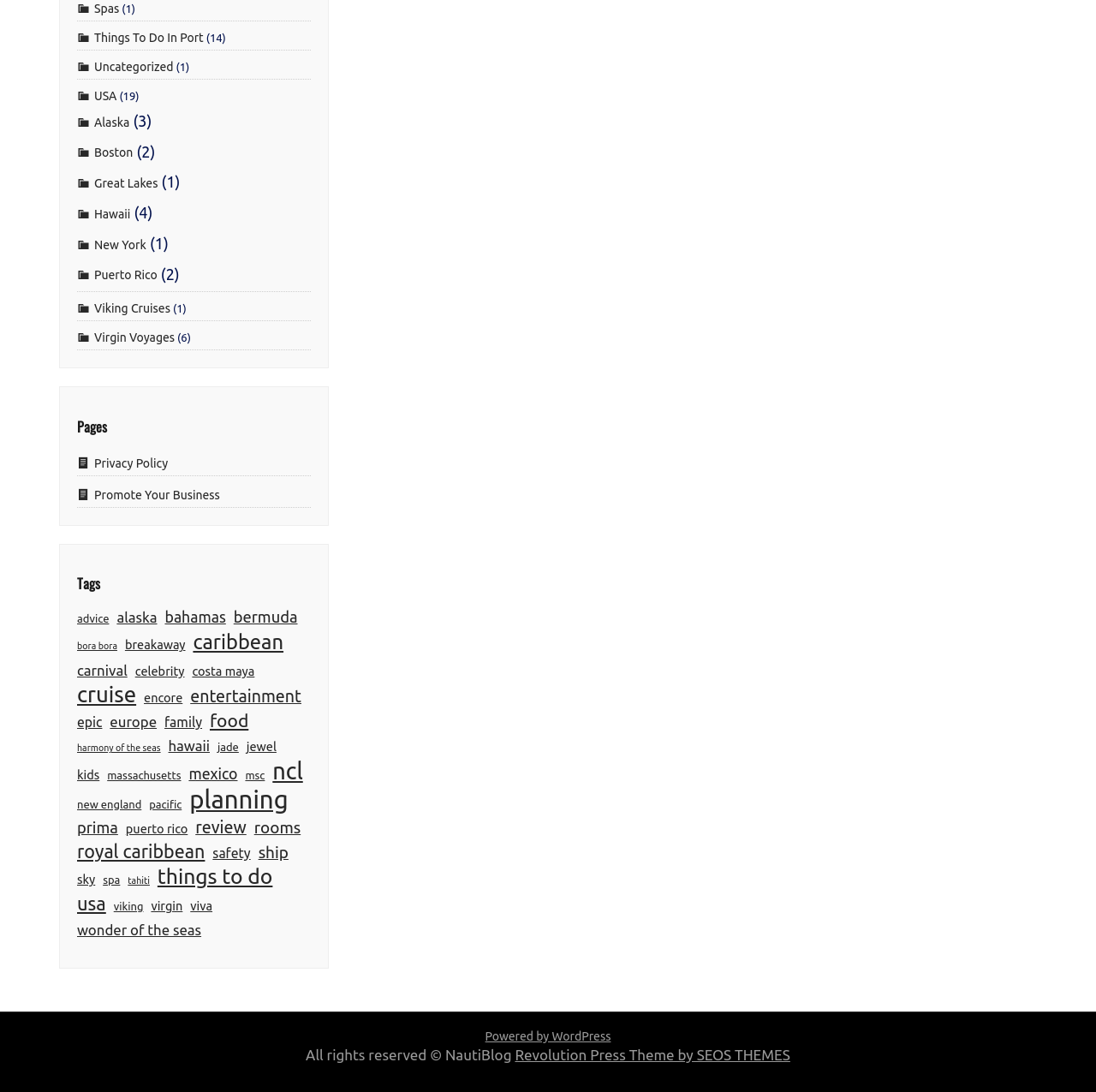Predict the bounding box of the UI element based on the description: "Things to Do in Port". The coordinates should be four float numbers between 0 and 1, formatted as [left, top, right, bottom].

[0.07, 0.027, 0.186, 0.041]